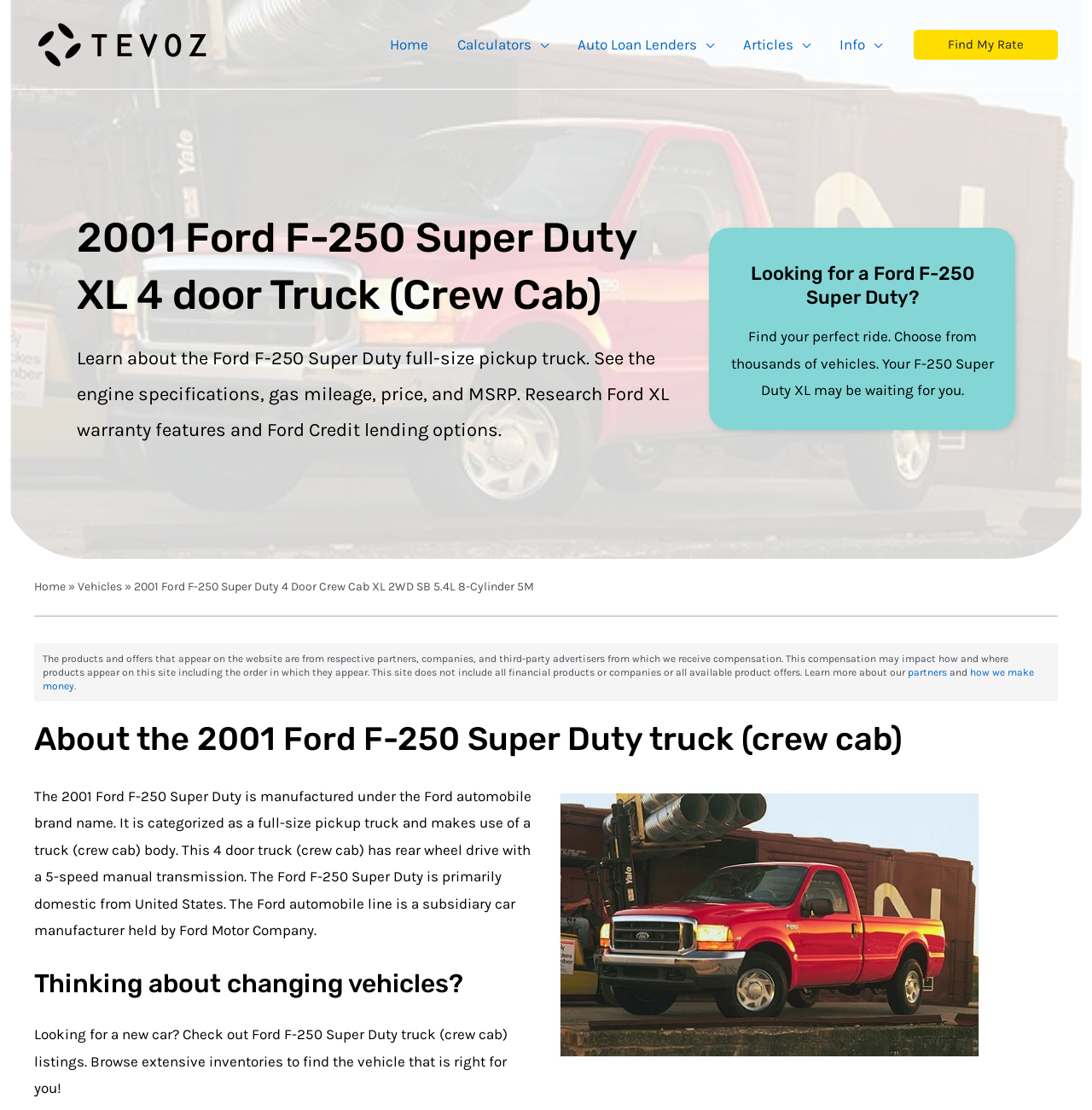Determine the bounding box coordinates of the UI element described below. Use the format (top-left x, top-left y, bottom-right x, bottom-right y) with floating point numbers between 0 and 1: alt="Tevoz Logo"

[0.031, 0.031, 0.193, 0.046]